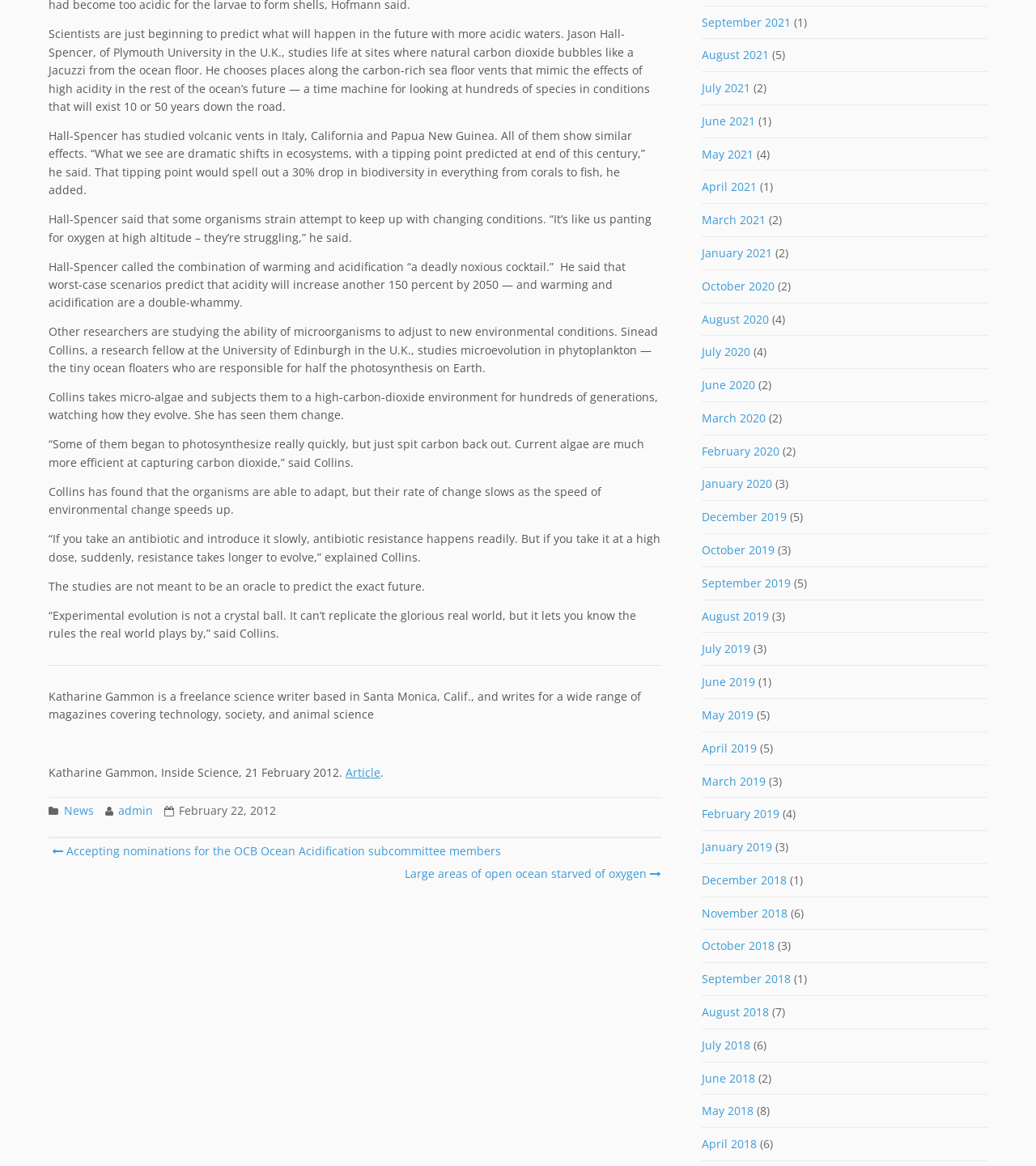What is the predicted effect of ocean acidification on biodiversity?
Refer to the image and provide a detailed answer to the question.

According to the article, Jason Hall-Spencer predicts that ocean acidification will lead to a 30% drop in biodiversity by the end of the century.